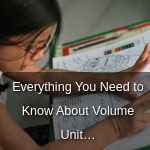Offer a detailed caption for the image presented.

The image depicts a focused individual, presumably a child or student, engaged in a learning activity related to volume units. They appear to be reviewing materials, possibly worksheets, that feature diagrams and notes. This moment captures the essence of education and curiosity, as the learner is absorbed in figuring out concepts vital for understanding measurements in various contexts. The caption overlays the image with the text "Everything You Need to Know About Volume Unit...", suggesting that it is part of an instructional piece aimed at educating readers on this fundamental topic. The setting, with colorful papers in the background, emphasizes a vibrant learning environment, fostering creativity and knowledge acquisition.